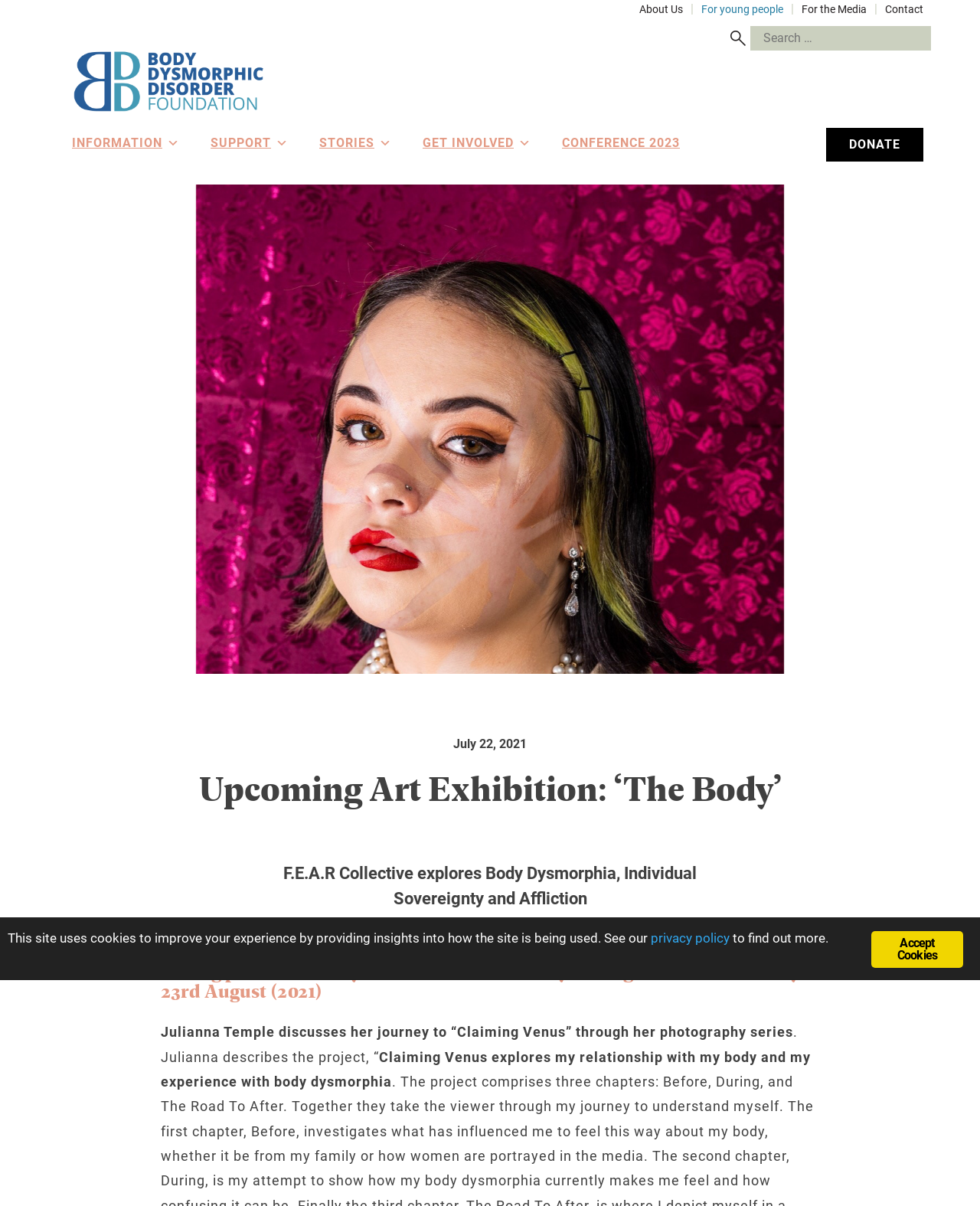Find the bounding box coordinates of the element I should click to carry out the following instruction: "Learn more about the art exhibition".

[0.05, 0.637, 0.95, 0.668]